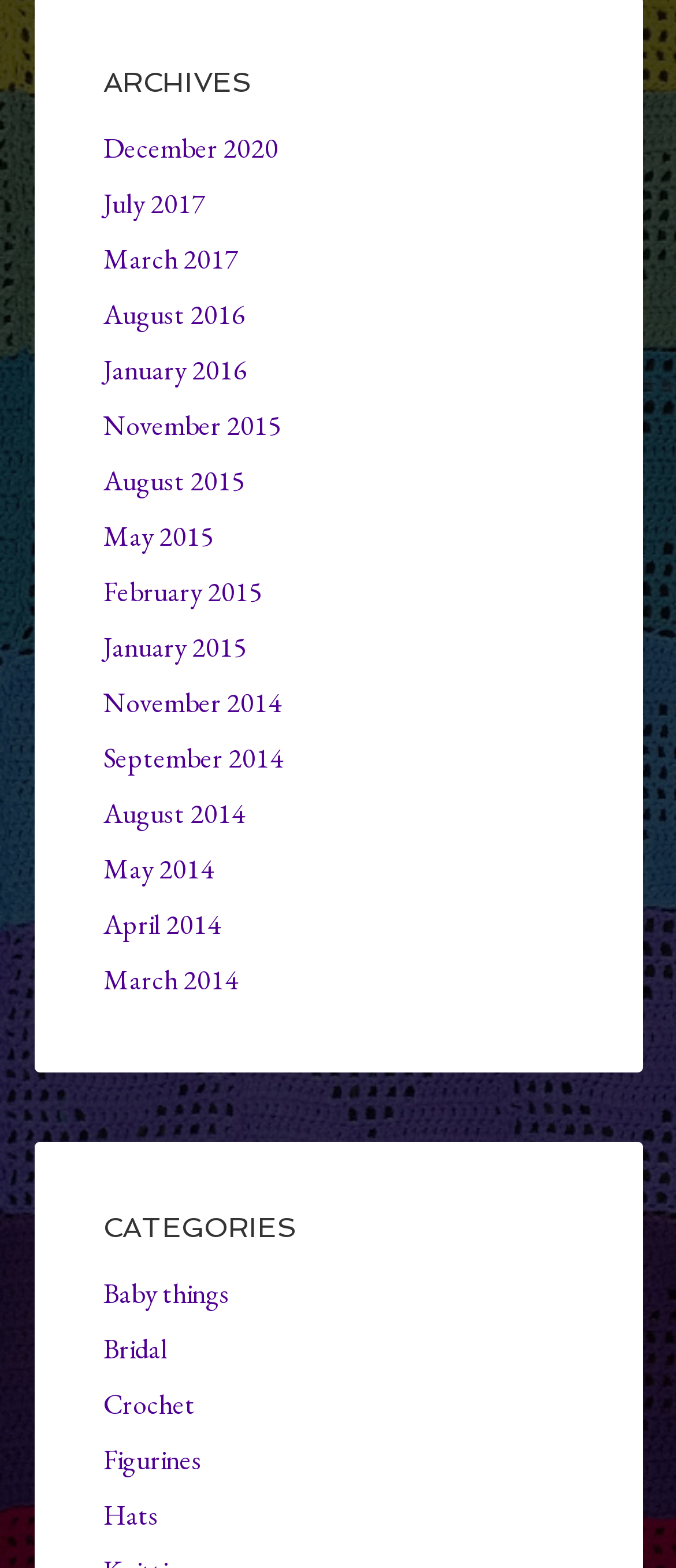Locate the bounding box coordinates of the element's region that should be clicked to carry out the following instruction: "check out Crochet category". The coordinates need to be four float numbers between 0 and 1, i.e., [left, top, right, bottom].

[0.153, 0.884, 0.288, 0.907]